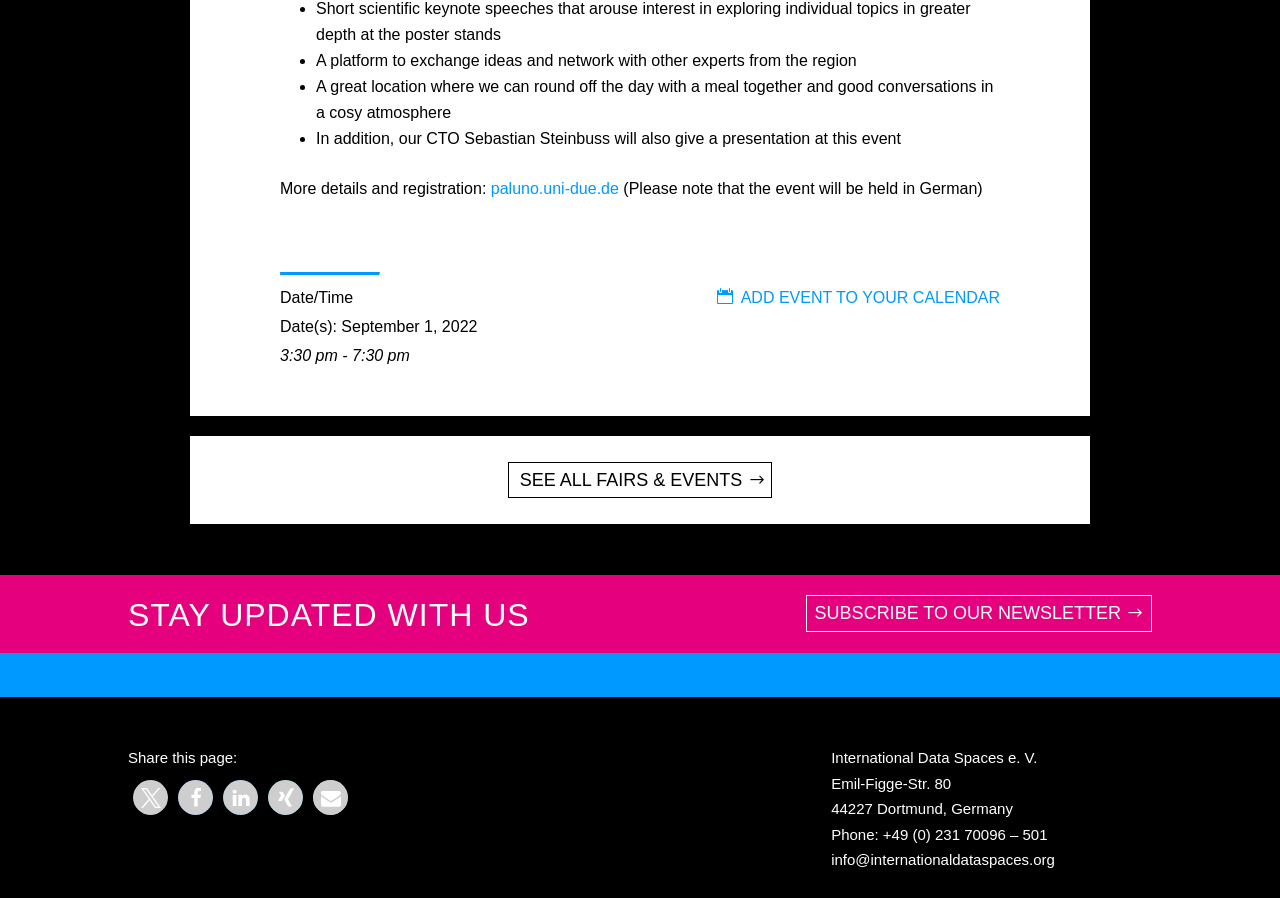Find the bounding box coordinates for the area that must be clicked to perform this action: "Add event to your calendar".

[0.582, 0.236, 0.781, 0.257]